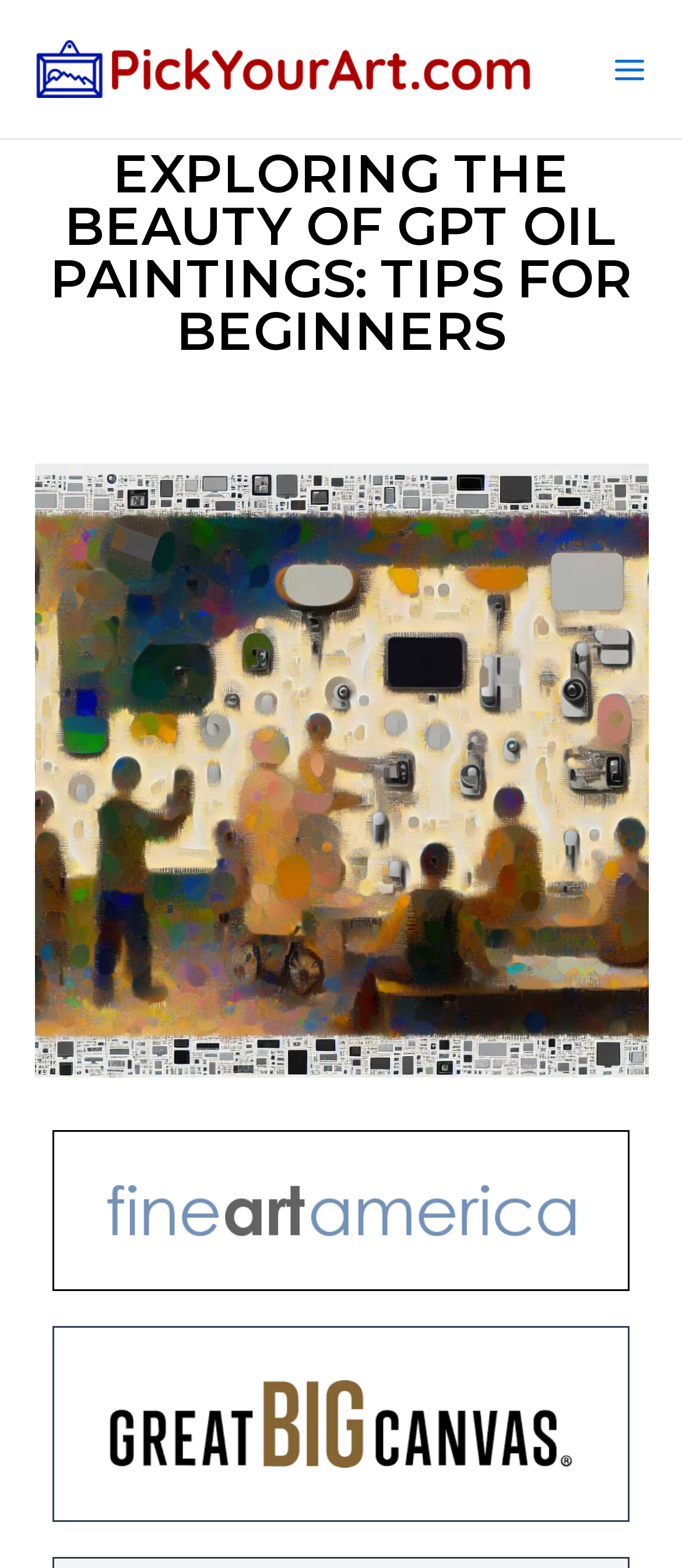Look at the image and answer the question in detail:
Is this webpage focused on a specific aspect of GPT oil paintings?

The title 'Exploring the Beauty of GPT Oil Paintings: Tips for Beginners' suggests that this webpage is focused on providing guidance and tips specifically for individuals who are new to GPT oil paintings, rather than covering general information about the topic.